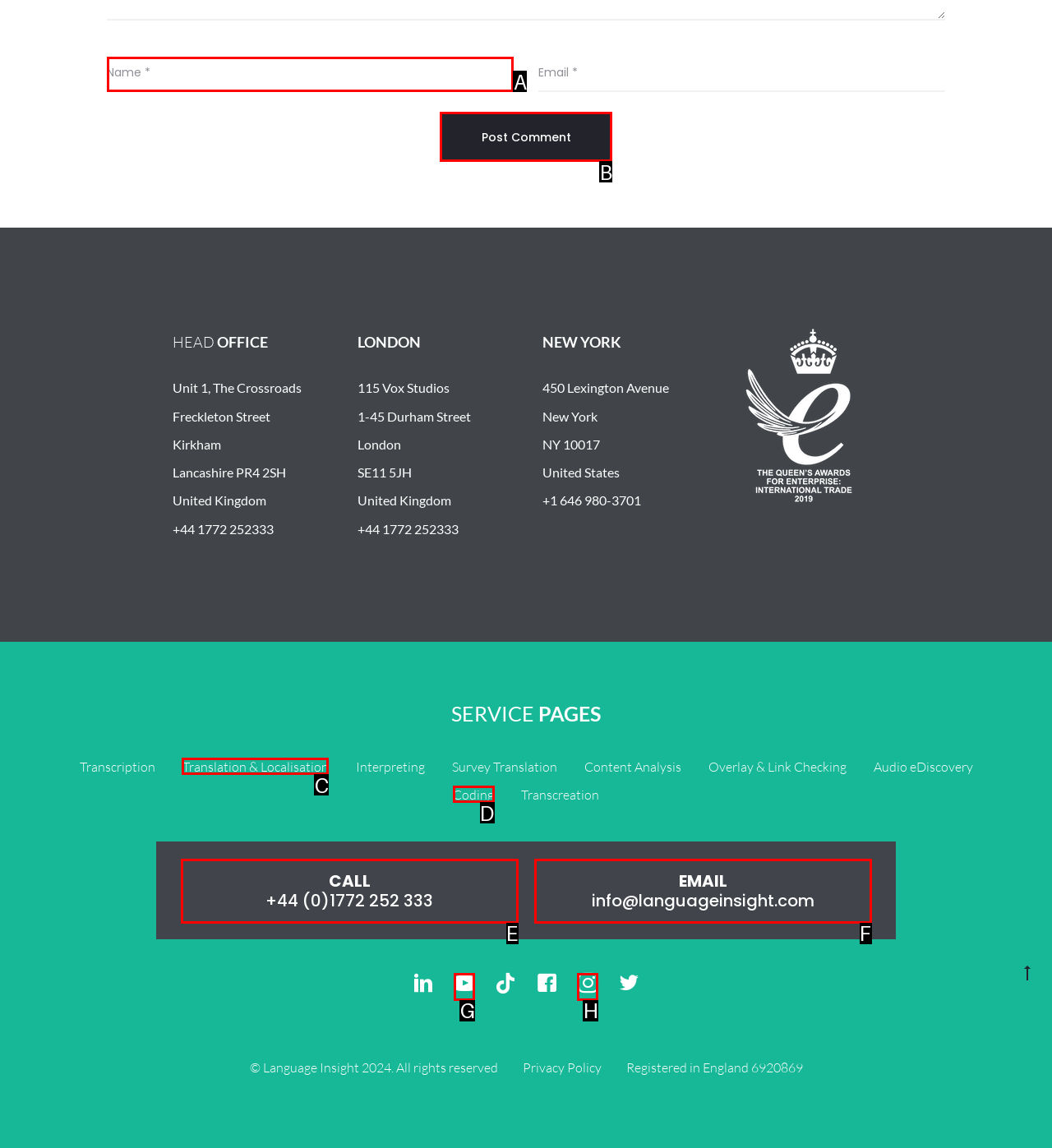Select the correct option from the given choices to perform this task: Enter name. Provide the letter of that option.

A